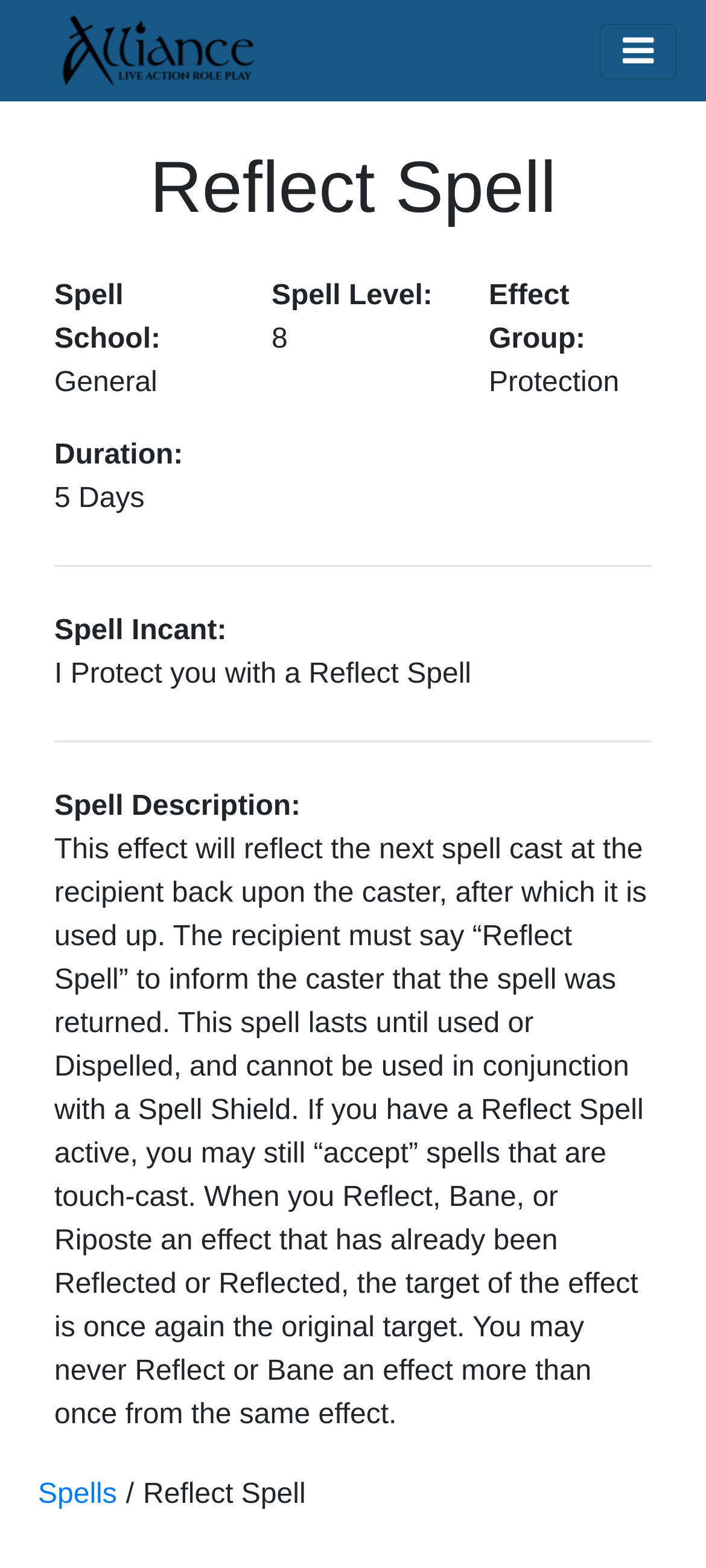Carefully observe the image and respond to the question with a detailed answer:
What is the incantation of the Reflect Spell?

The incantation of the Reflect Spell can be found in the StaticText element 'I Protect you with a Reflect Spell' which is located below the 'Spell Incant:' label, indicating that the incantation is necessary to cast the spell.